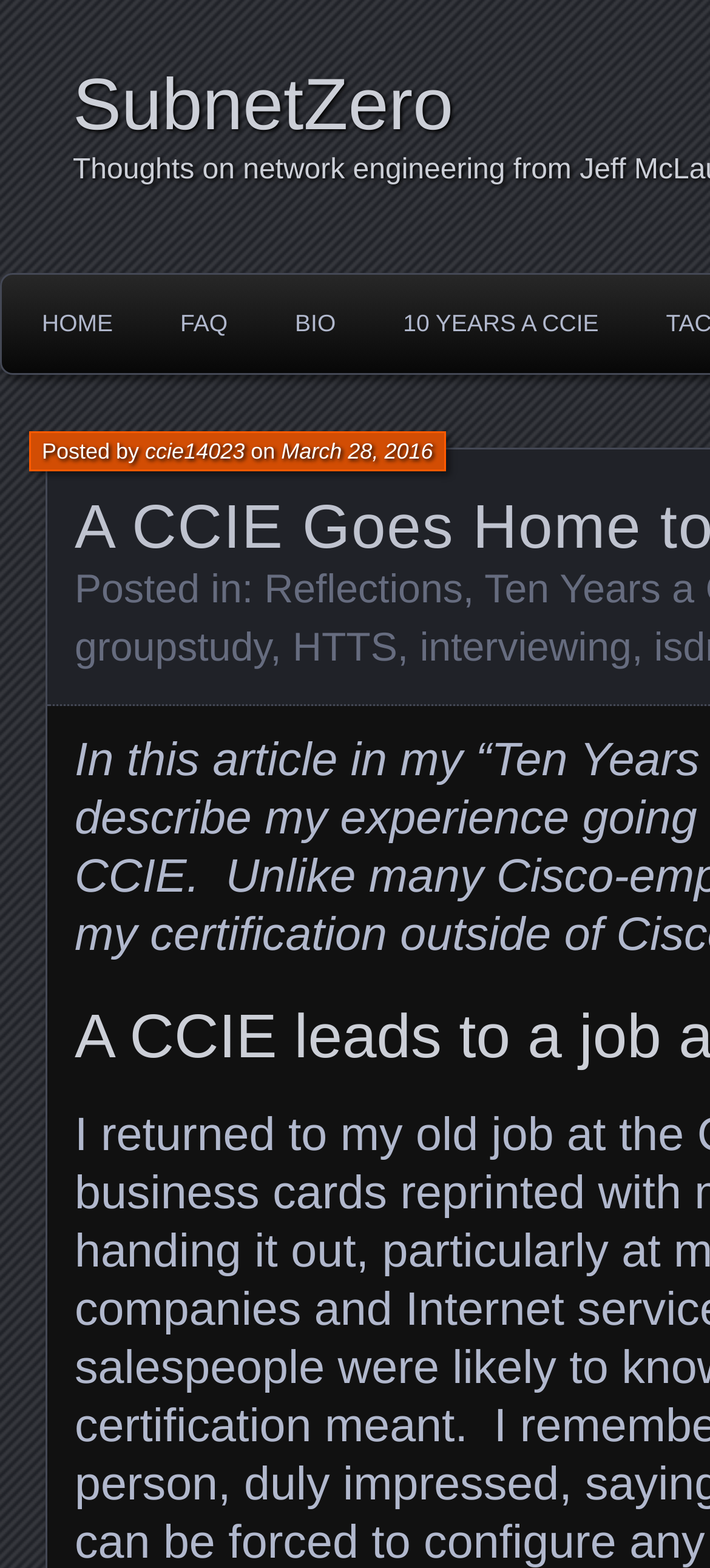What is the date of the article?
Offer a detailed and full explanation in response to the question.

I found a link element with the text 'March 28, 2016' which is located near the 'Posted by' text, indicating that it is the date of the article.